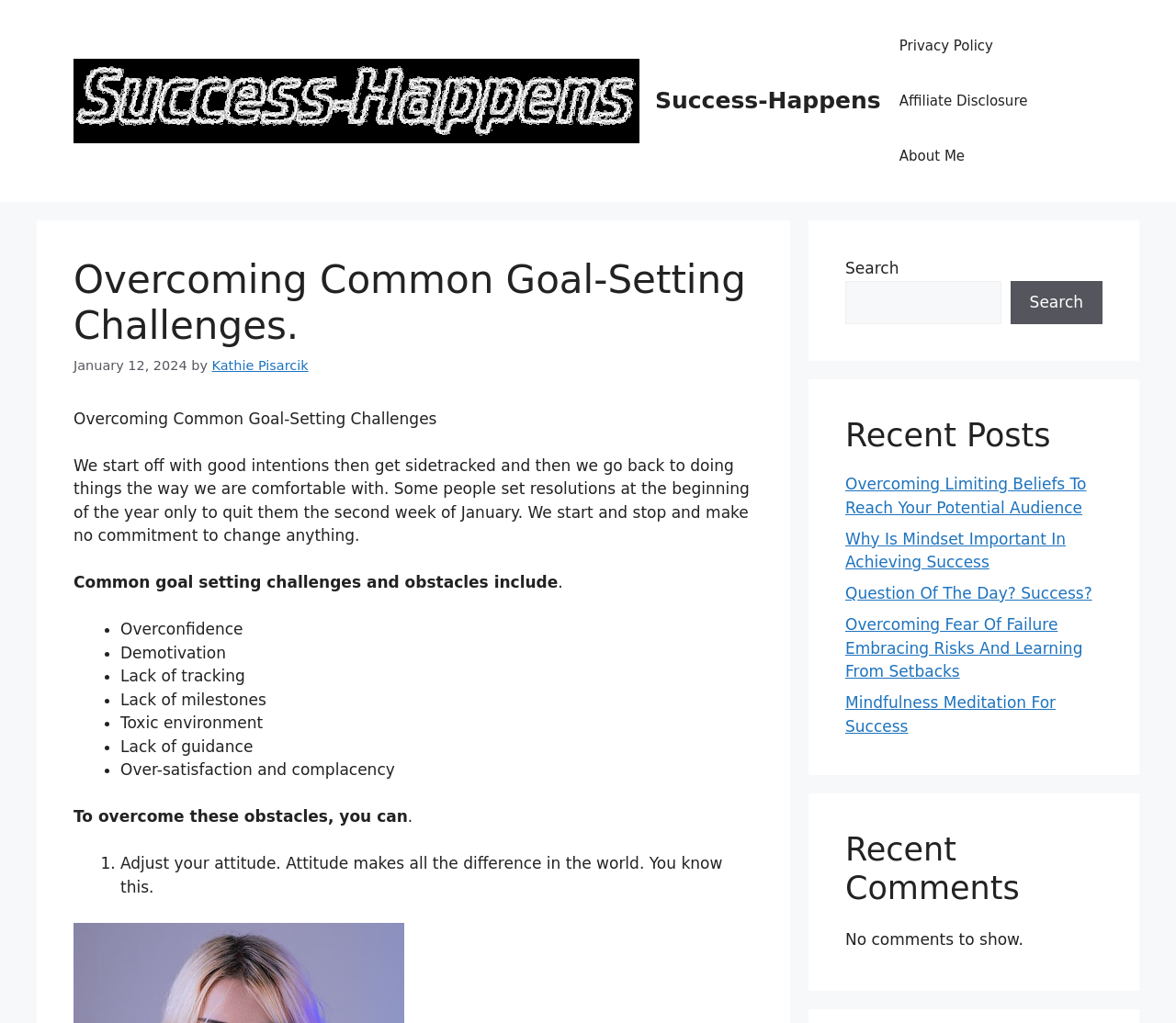Locate the bounding box coordinates of the element that needs to be clicked to carry out the instruction: "Click on Telugu". The coordinates should be given as four float numbers ranging from 0 to 1, i.e., [left, top, right, bottom].

None